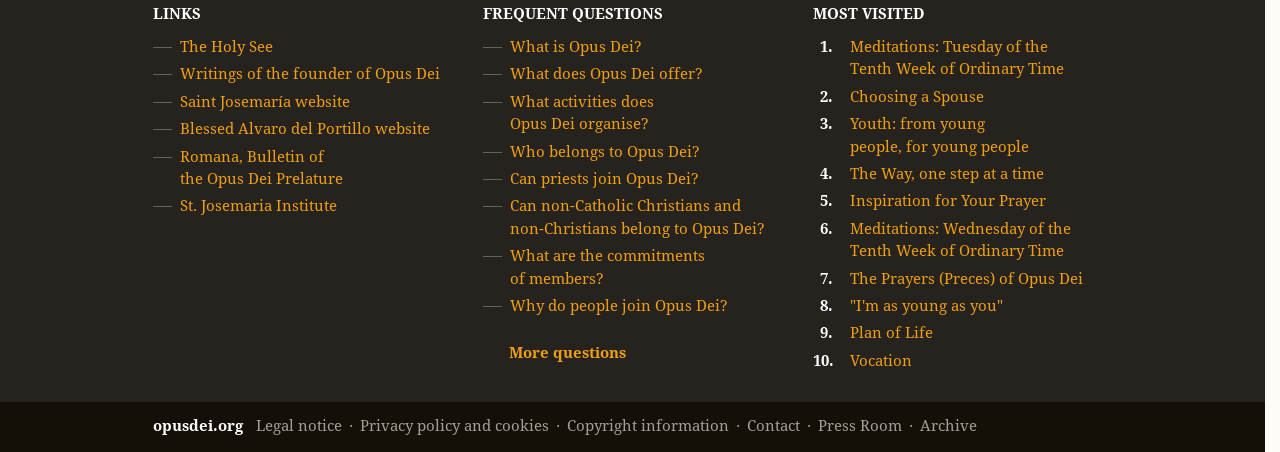Provide a one-word or one-phrase answer to the question:
What type of content is available on the webpage?

Religious articles and resources